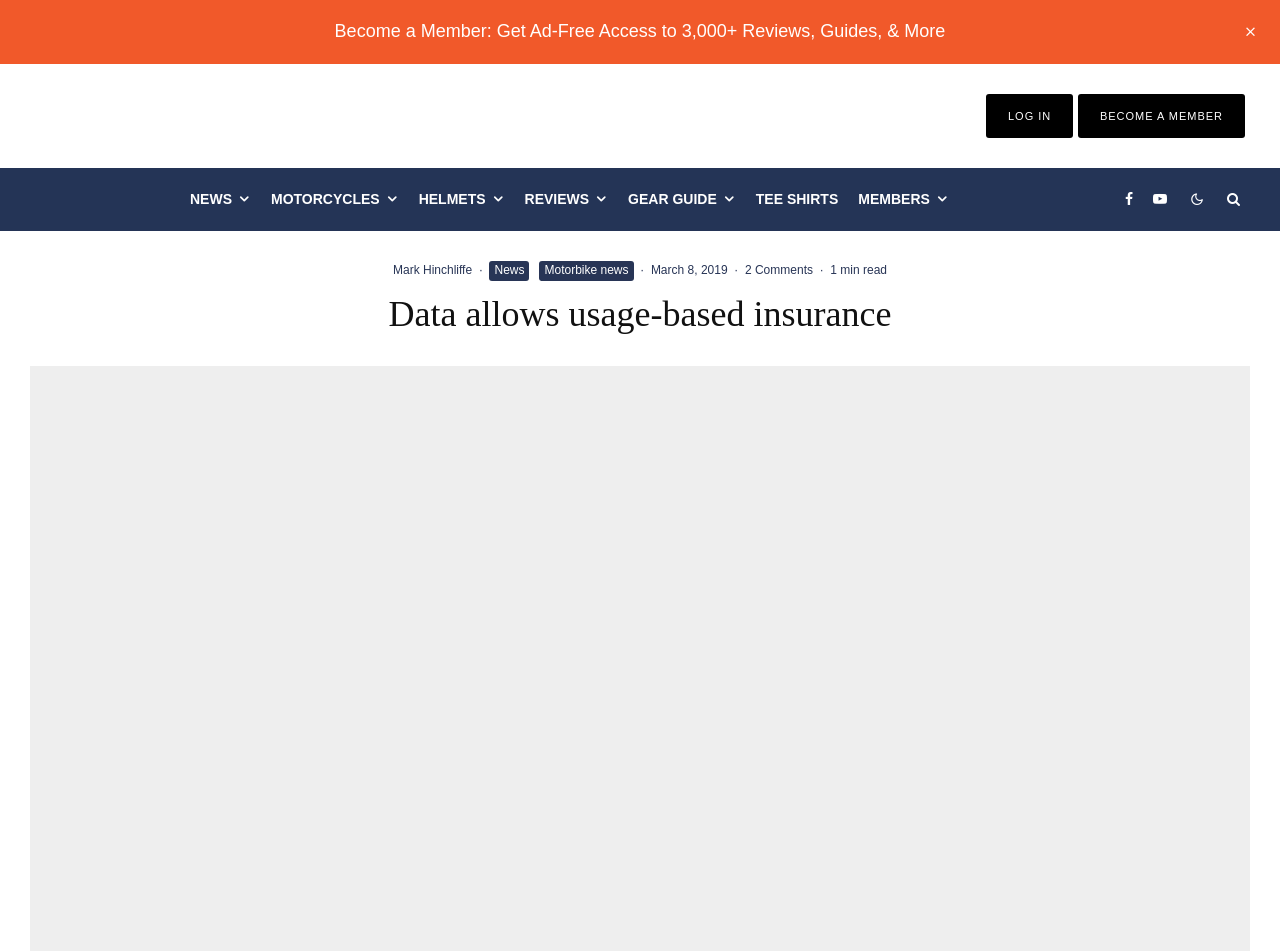How many social media links are present?
Refer to the image and answer the question using a single word or phrase.

3